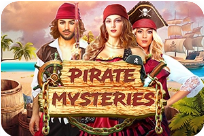What is the title of the game?
Please analyze the image and answer the question with as much detail as possible.

The title of the game is prominently displayed on a wooden sign in an eye-catching font, which makes it clear that the game is called 'Pirate Mysteries'.